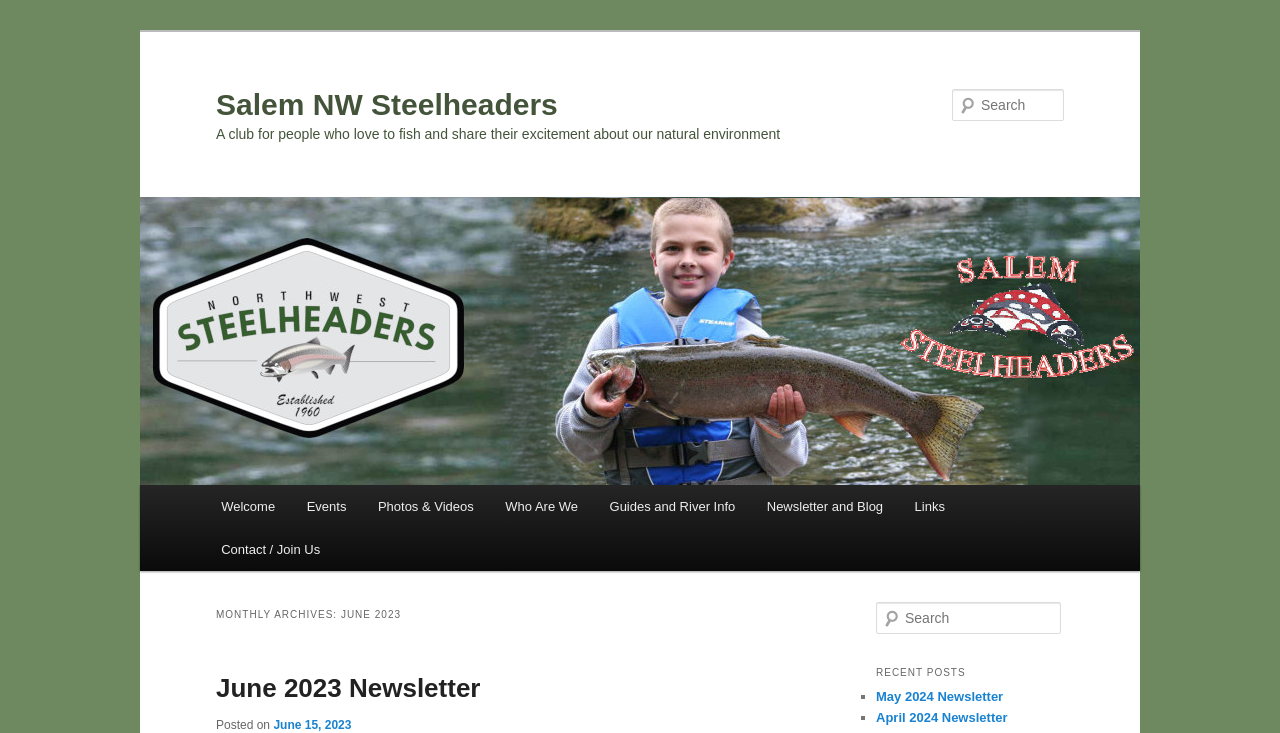What is the name of the club?
Use the image to give a comprehensive and detailed response to the question.

The name of the club can be found in the heading element 'Salem NW Steelheaders' which is located at the top of the webpage, and also in the link element 'Salem NW Steelheaders' which is located below the image.